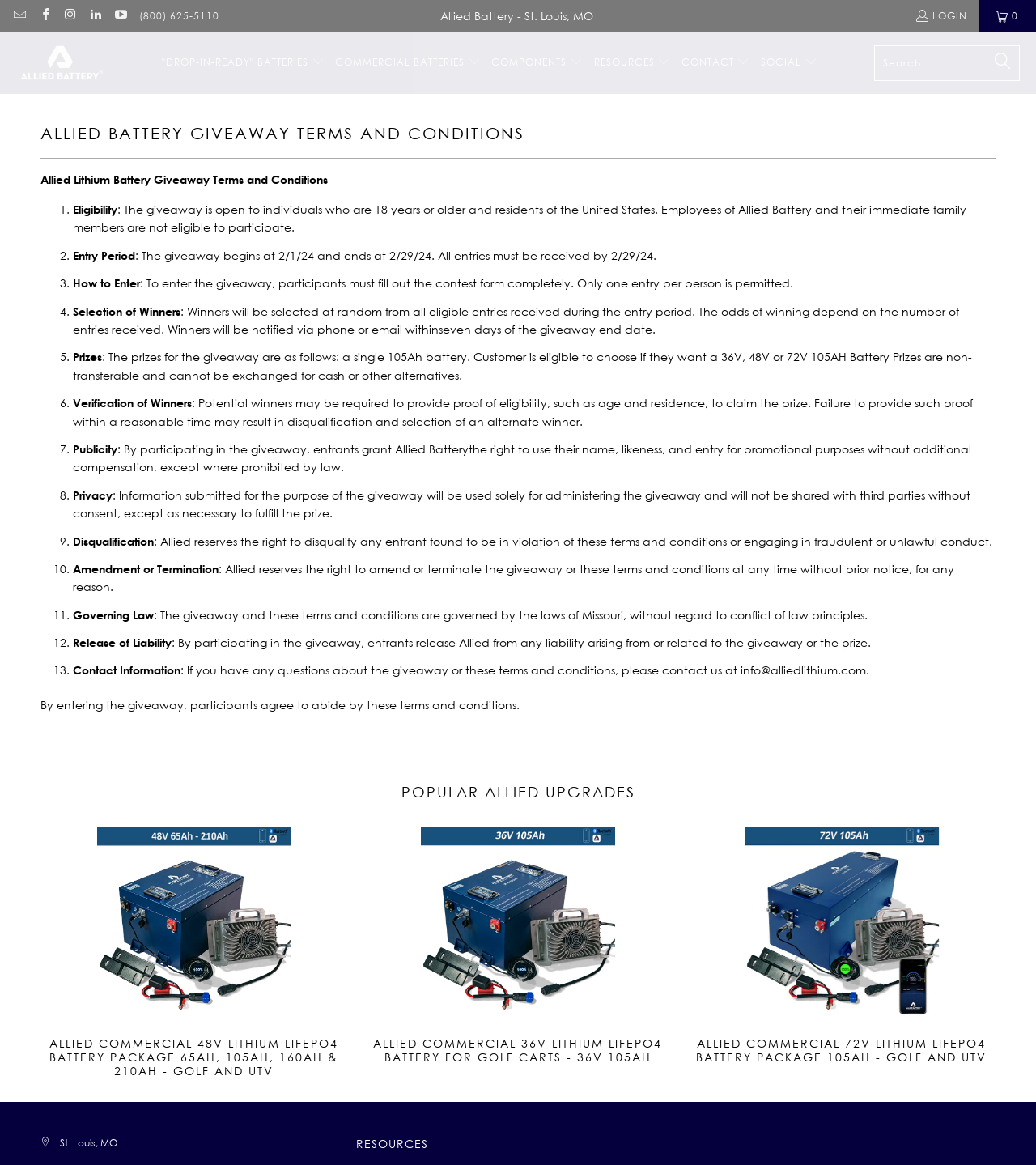Identify the bounding box coordinates of the part that should be clicked to carry out this instruction: "View 'POPULAR ALLIED UPGRADES'".

[0.039, 0.67, 0.961, 0.689]